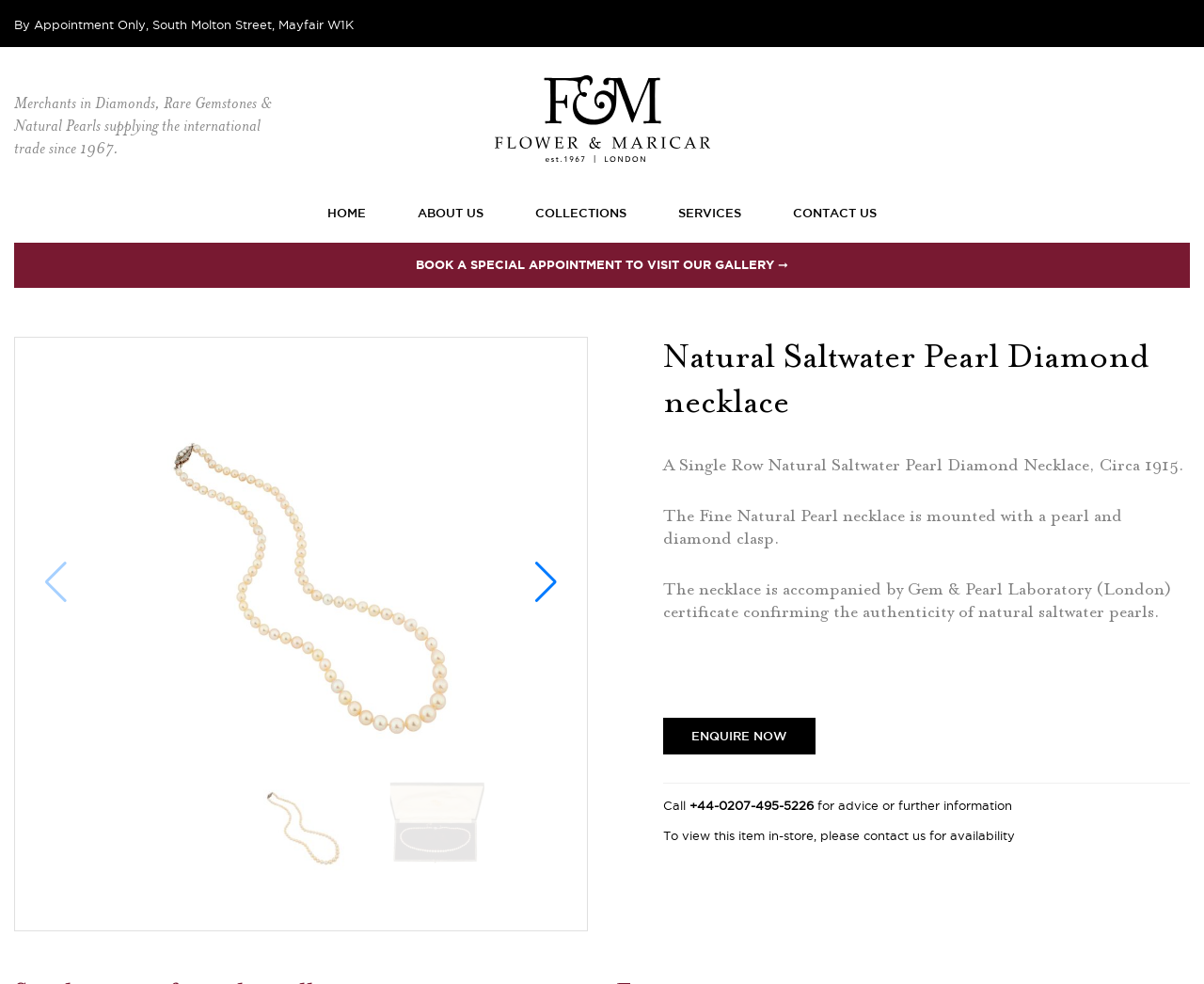Determine the bounding box coordinates of the region that needs to be clicked to achieve the task: "Click the 'ENQUIRE NOW' link".

[0.551, 0.729, 0.677, 0.767]